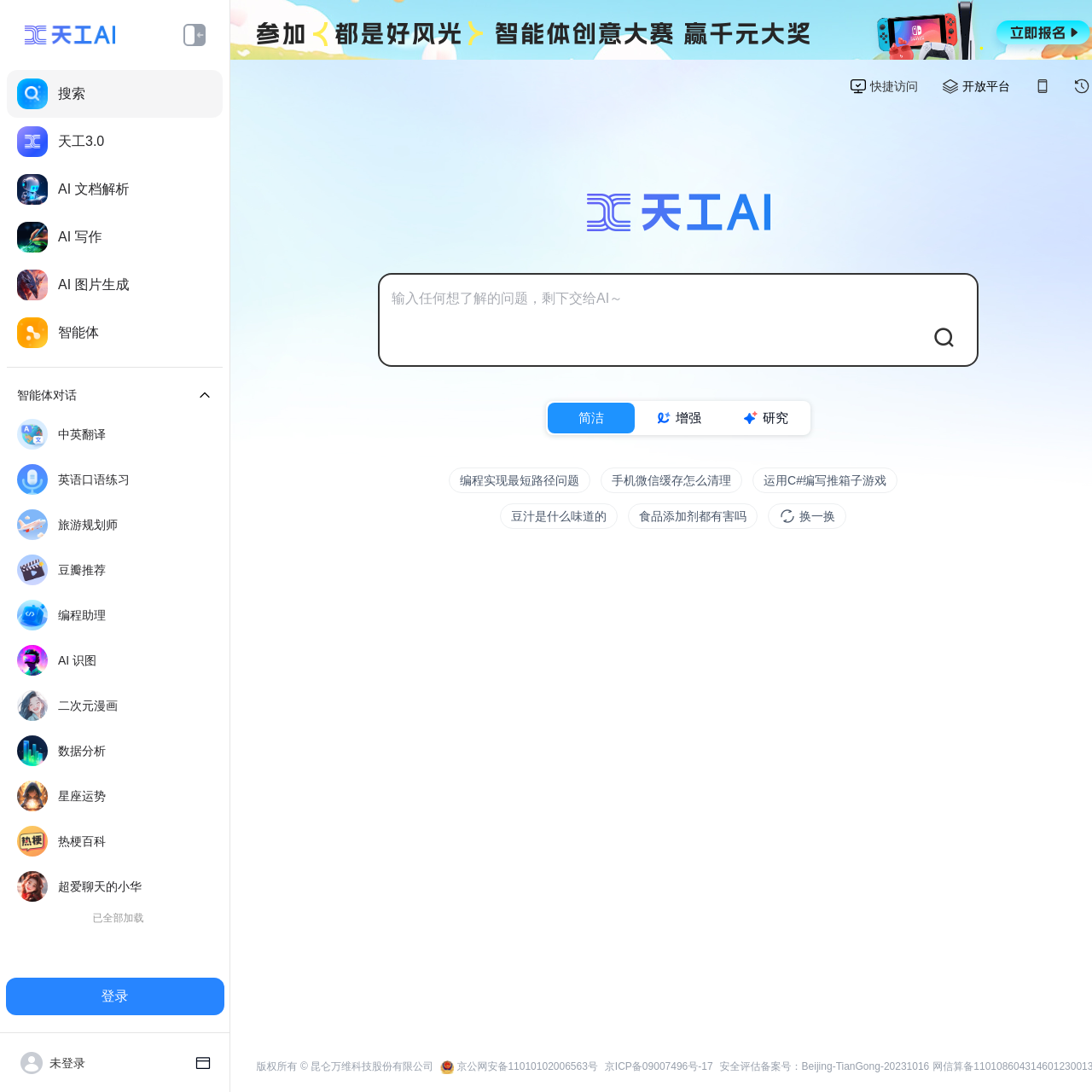What is the copyright information of the webpage?
Look at the image and respond with a single word or a short phrase.

昆仑万维科技股份有限公司